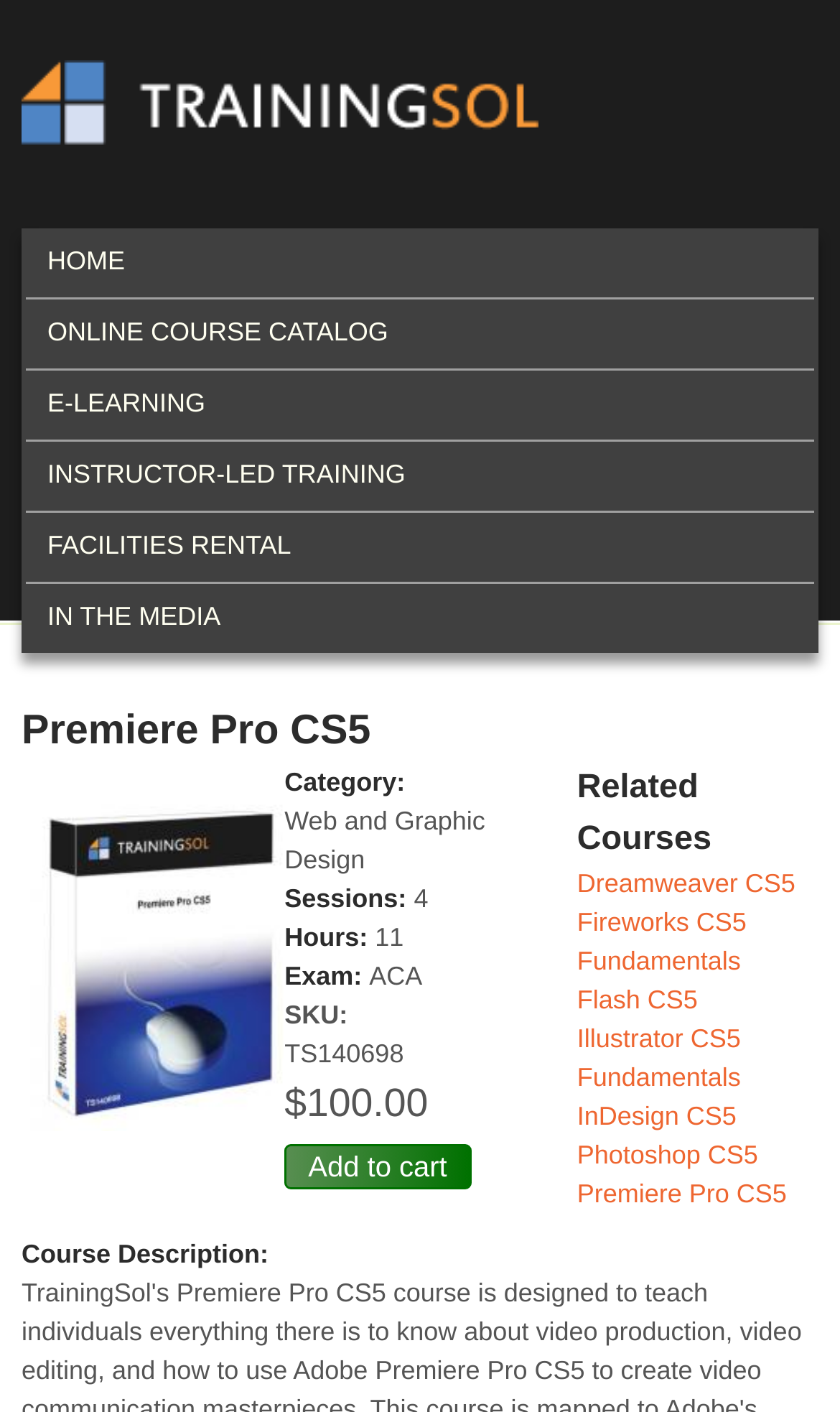Determine the bounding box coordinates of the section to be clicked to follow the instruction: "Learn about open access". The coordinates should be given as four float numbers between 0 and 1, formatted as [left, top, right, bottom].

None